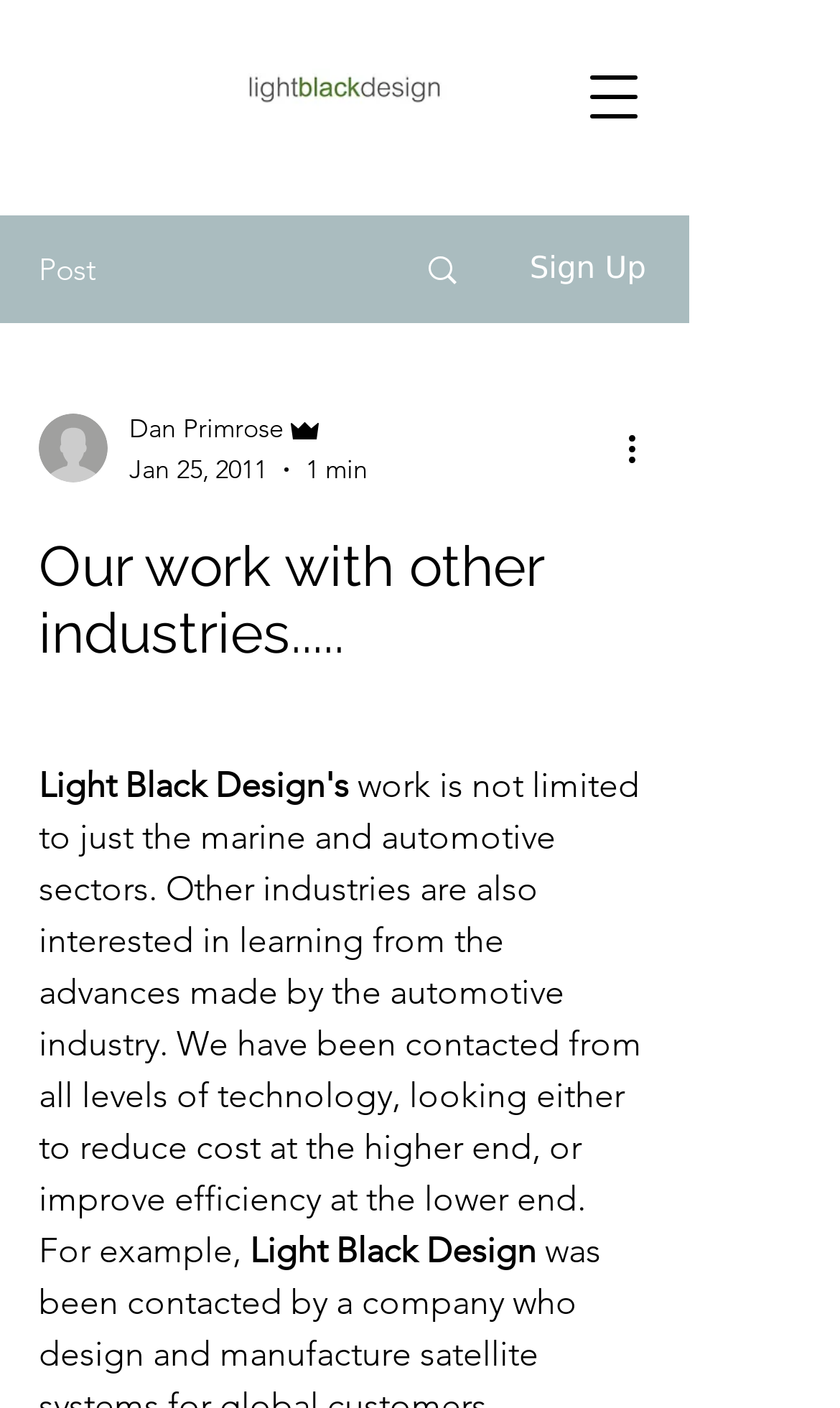What is the role of the person in the picture?
Look at the image and answer the question with a single word or phrase.

Admin